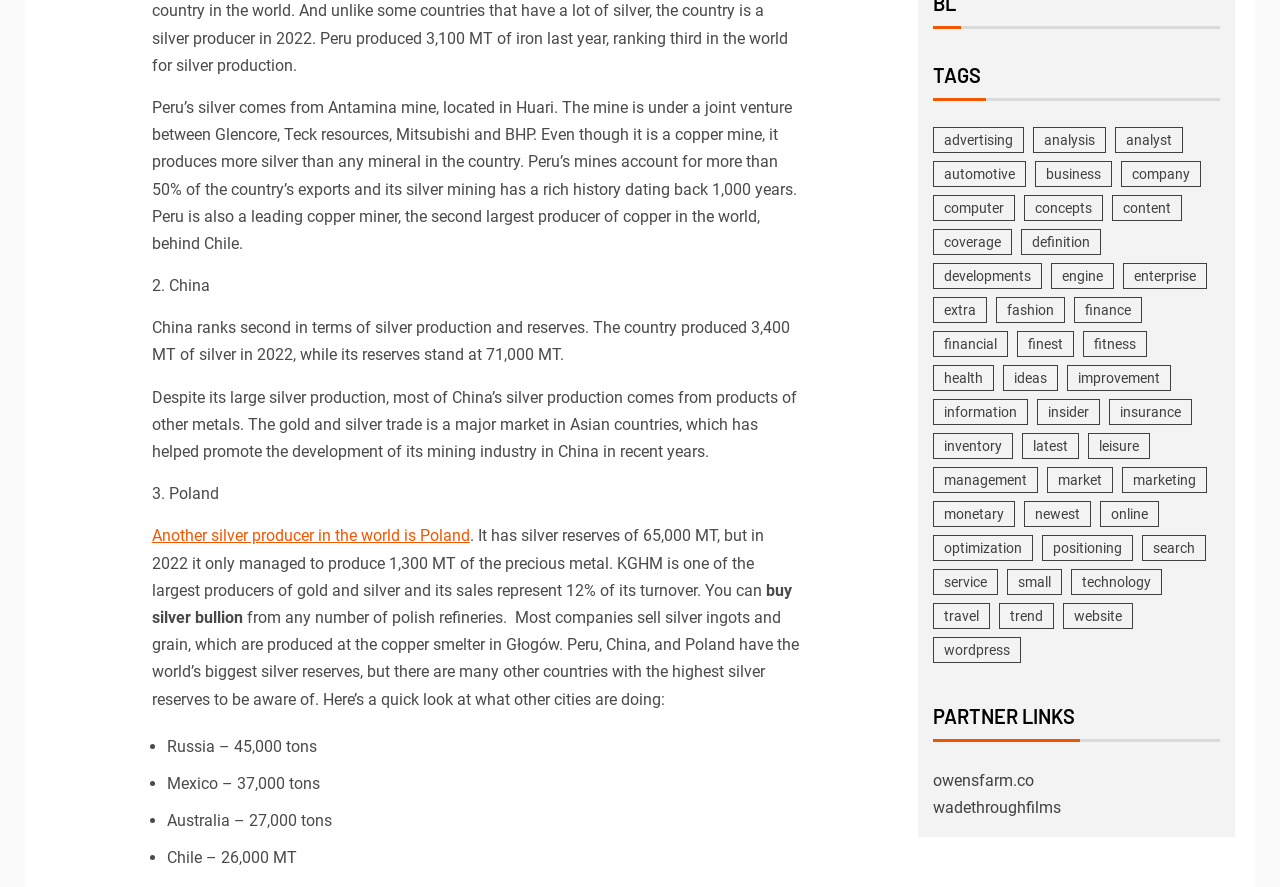Please find the bounding box coordinates of the element's region to be clicked to carry out this instruction: "read about 'Peru’s silver'".

[0.119, 0.11, 0.622, 0.285]